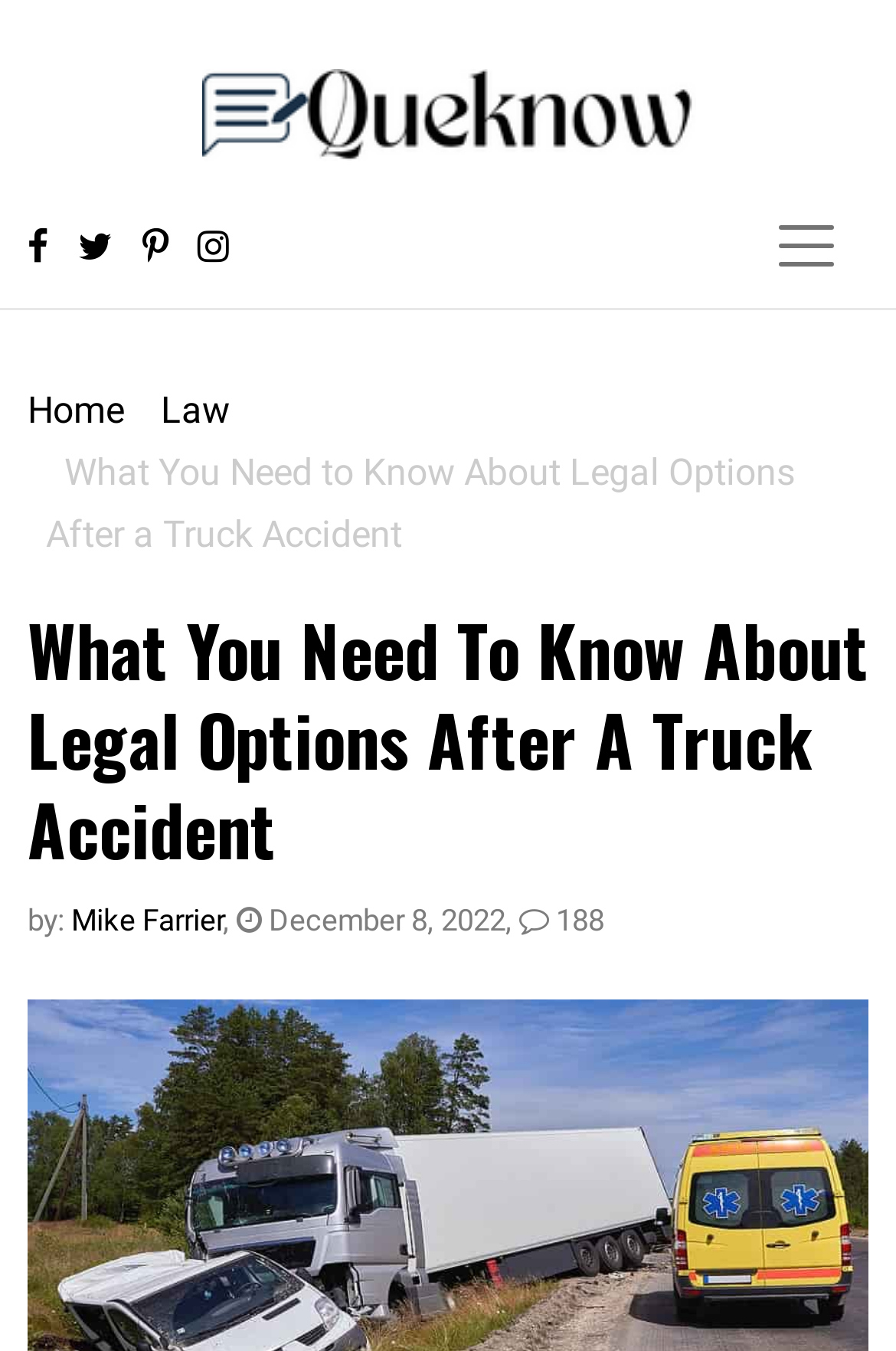Detail the features and information presented on the webpage.

The webpage appears to be an article or blog post about legal options after a truck accident. At the top left of the page, there is a logo of "Queknow" with a link to the homepage. Below the logo, there are four social media links represented by icons. To the right of these icons, there is a button to toggle navigation.

Above the main content, there is a navigation breadcrumb trail showing the path "Home > Law > What You Need to Know About Legal Options After a Truck Accident". The title of the article "What You Need to Know About Legal Options After a Truck Accident" is displayed prominently in a heading.

The article is written by Mike Farrier and was published on December 8, 2022. The author's name and publication date are displayed below the title. There is also an indication that 188 people have viewed this article.

The layout of the page is organized, with clear headings and concise text. The content of the article is not immediately apparent, but it seems to provide legal tips and information about how a security system can safeguard one's family after a truck accident.